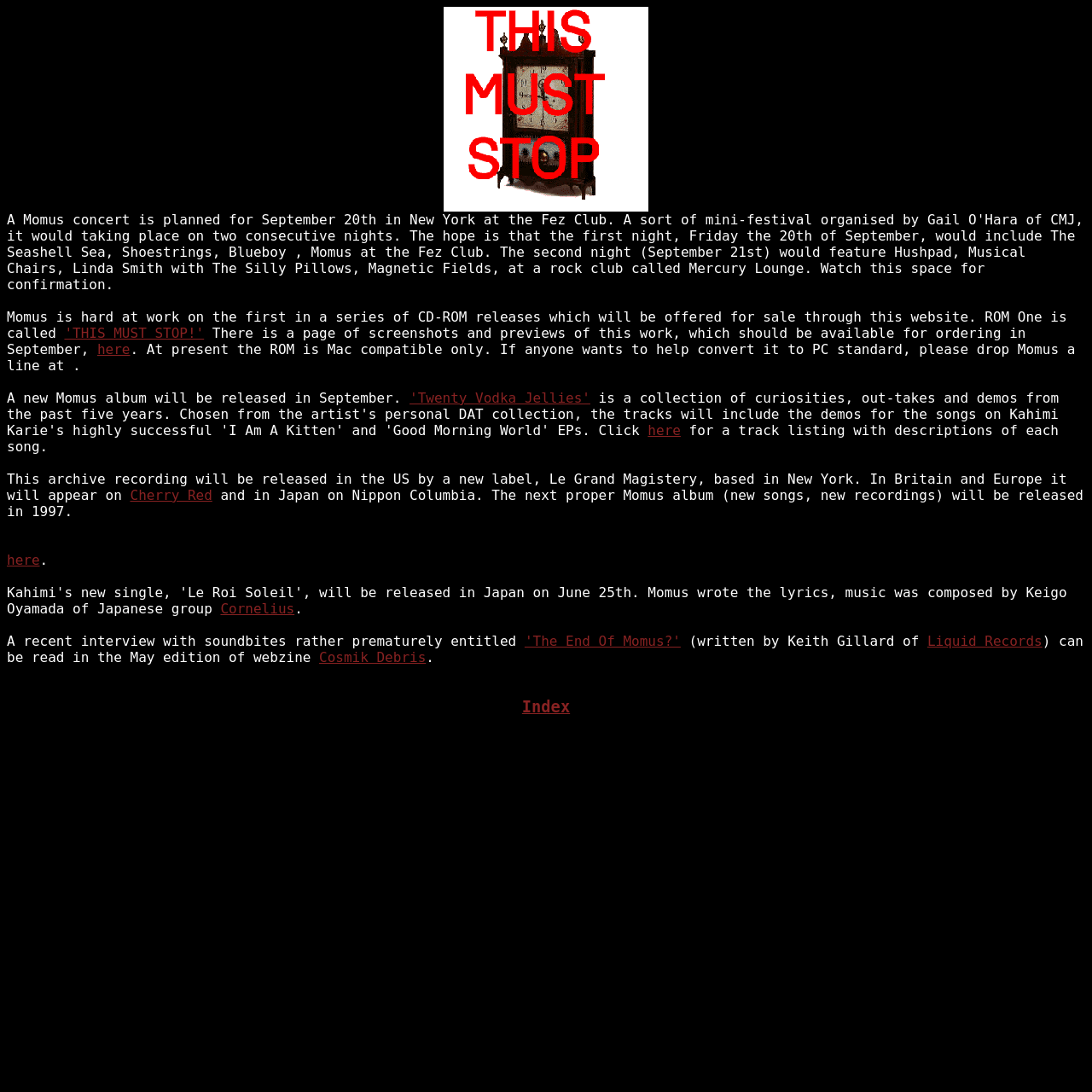Please provide the bounding box coordinates for the element that needs to be clicked to perform the following instruction: "Read the interview 'The End Of Momus?'". The coordinates should be given as four float numbers between 0 and 1, i.e., [left, top, right, bottom].

[0.48, 0.58, 0.623, 0.595]